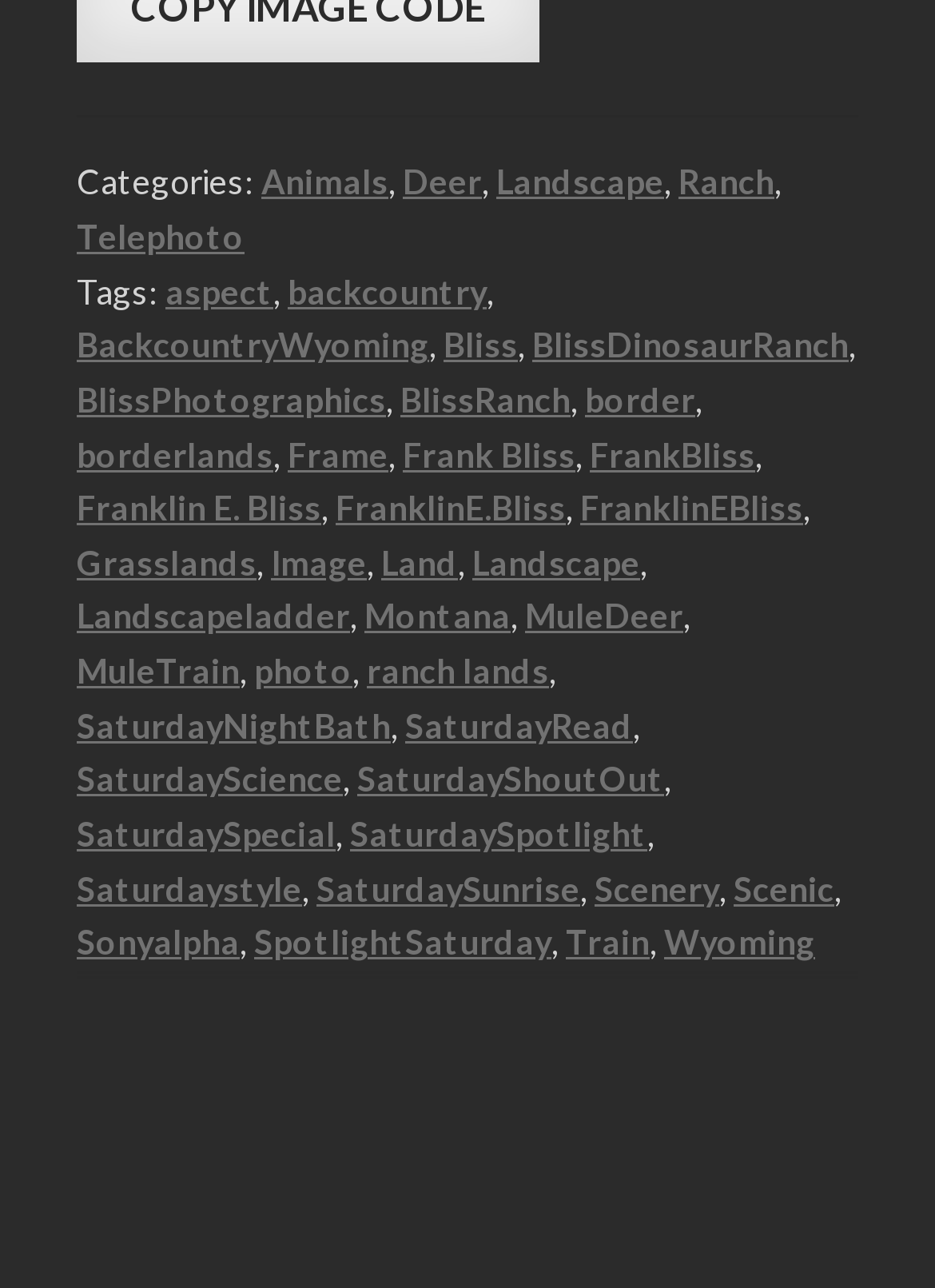Using the format (top-left x, top-left y, bottom-right x, bottom-right y), provide the bounding box coordinates for the described UI element. All values should be floating point numbers between 0 and 1: Franklin E. Bliss

[0.082, 0.378, 0.344, 0.41]